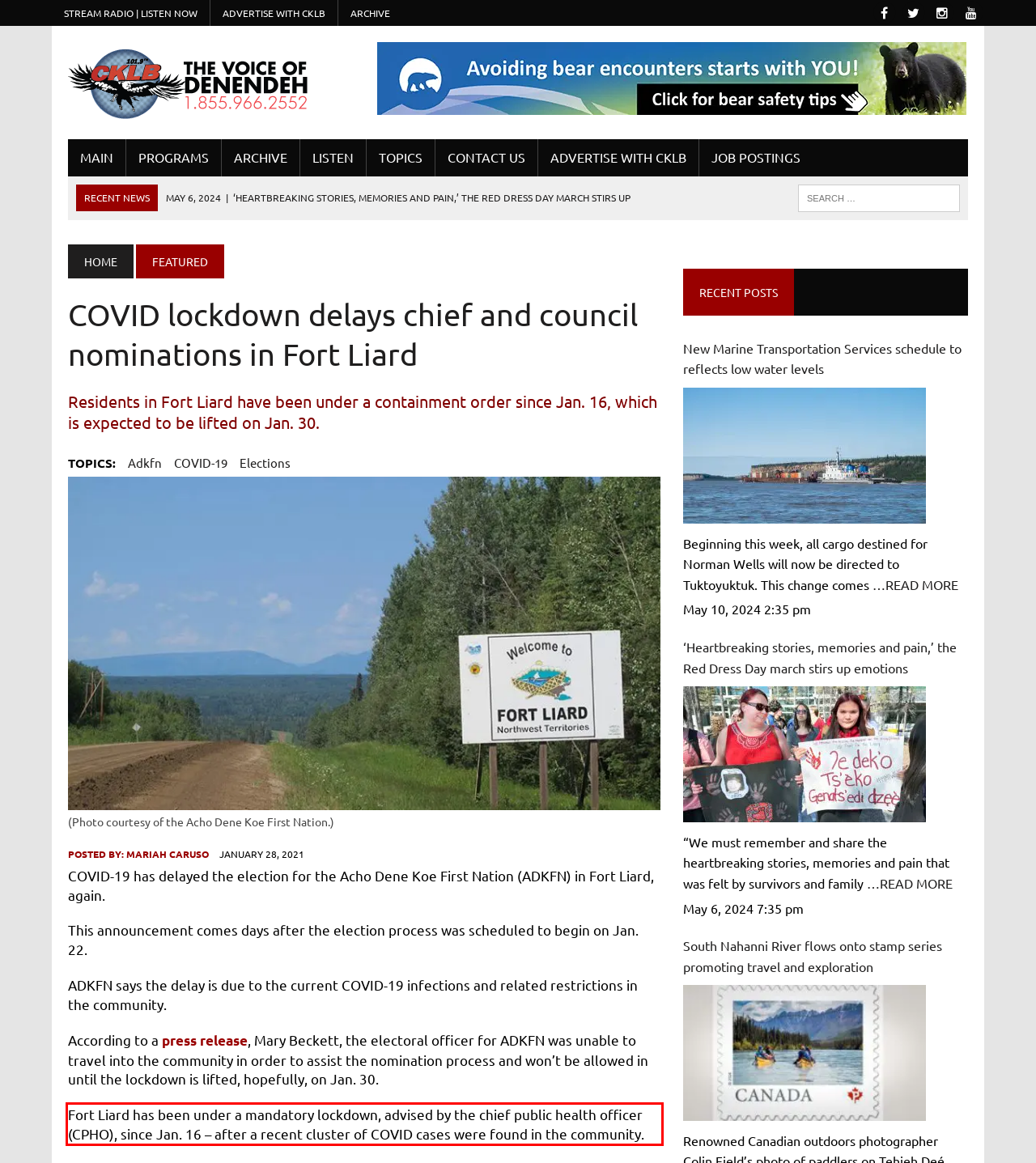Please identify and extract the text from the UI element that is surrounded by a red bounding box in the provided webpage screenshot.

Fort Liard has been under a mandatory lockdown, advised by the chief public health officer (CPHO), since Jan. 16 – after a recent cluster of COVID cases were found in the community.